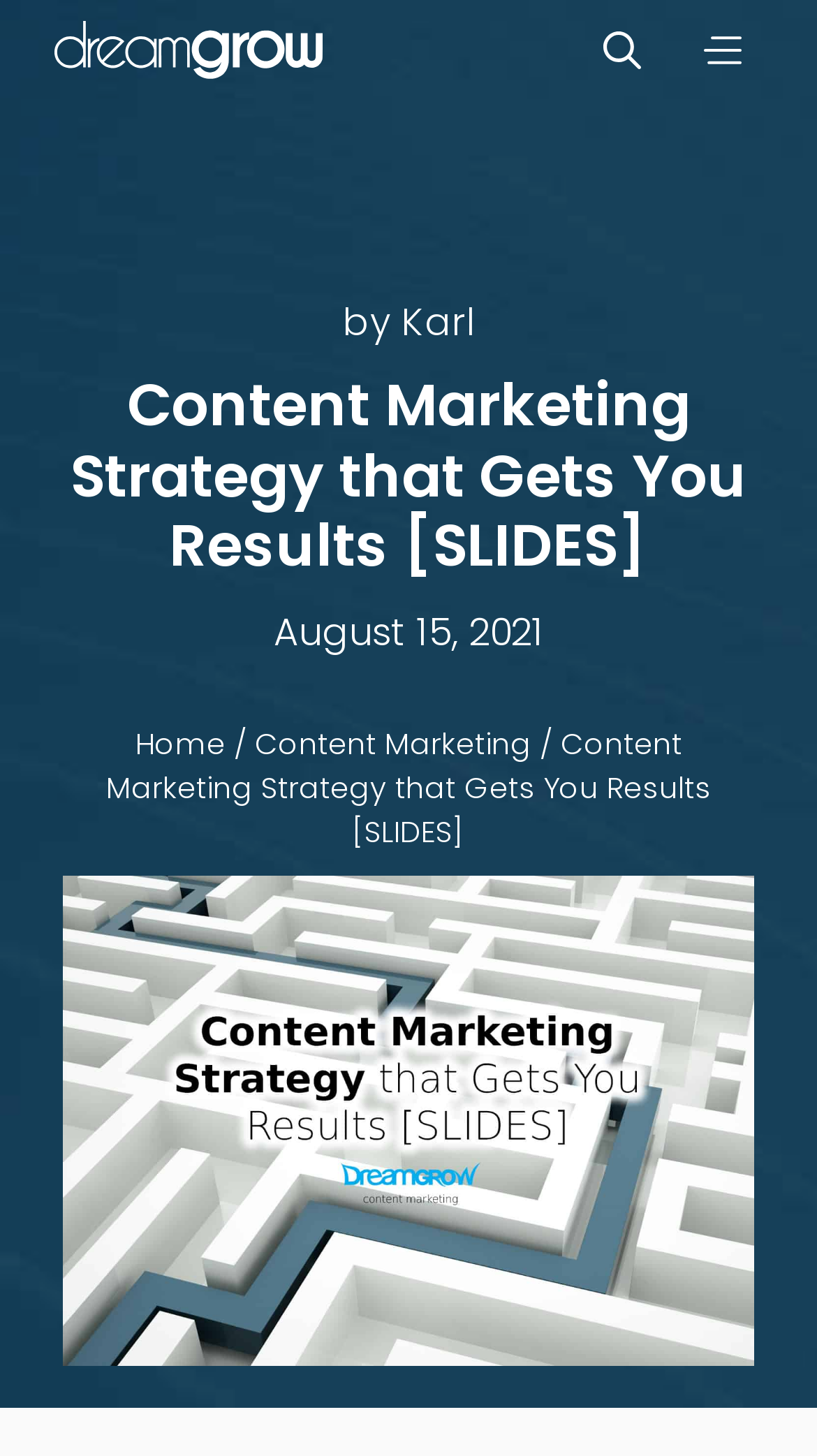Find the headline of the webpage and generate its text content.

Content Marketing Strategy that Gets You Results [SLIDES]